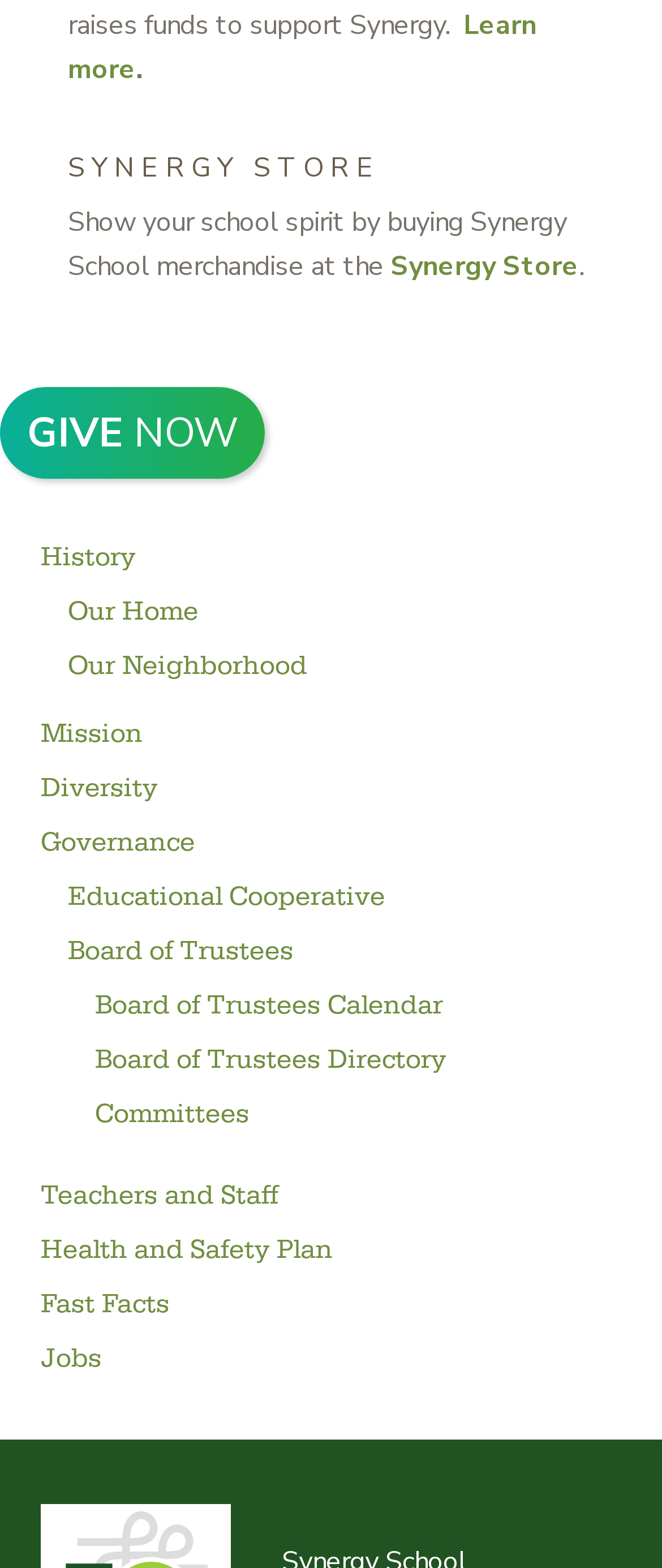Please locate the bounding box coordinates of the element's region that needs to be clicked to follow the instruction: "Make a donation". The bounding box coordinates should be provided as four float numbers between 0 and 1, i.e., [left, top, right, bottom].

[0.0, 0.247, 0.4, 0.306]